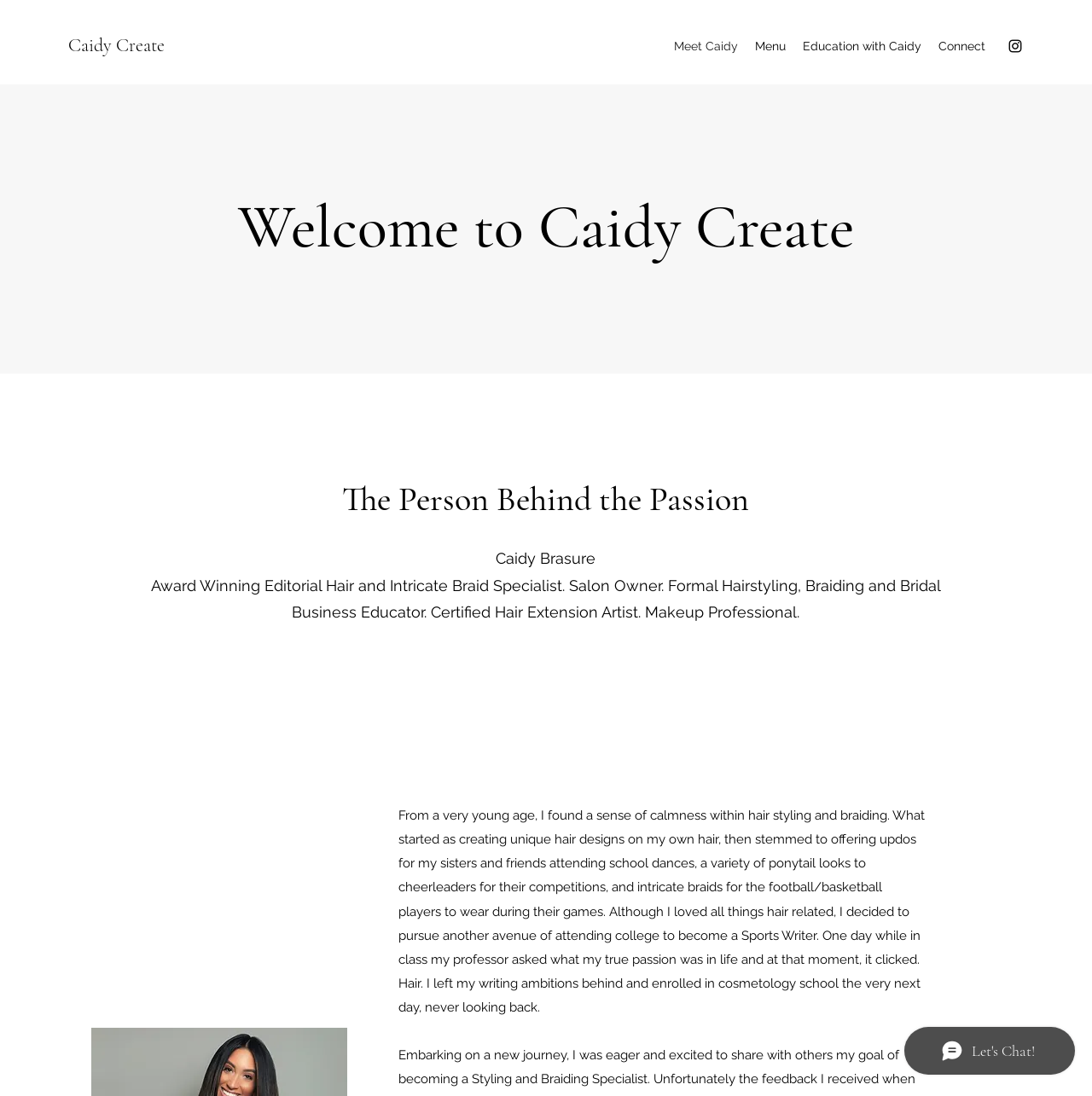What inspired Caidy to pursue a career in hair styling?
Could you give a comprehensive explanation in response to this question?

According to the webpage, Caidy found a sense of calmness within hair styling and braiding from a very young age, and what started as creating unique hair designs on her own hair eventually led her to pursue a career in hair styling.